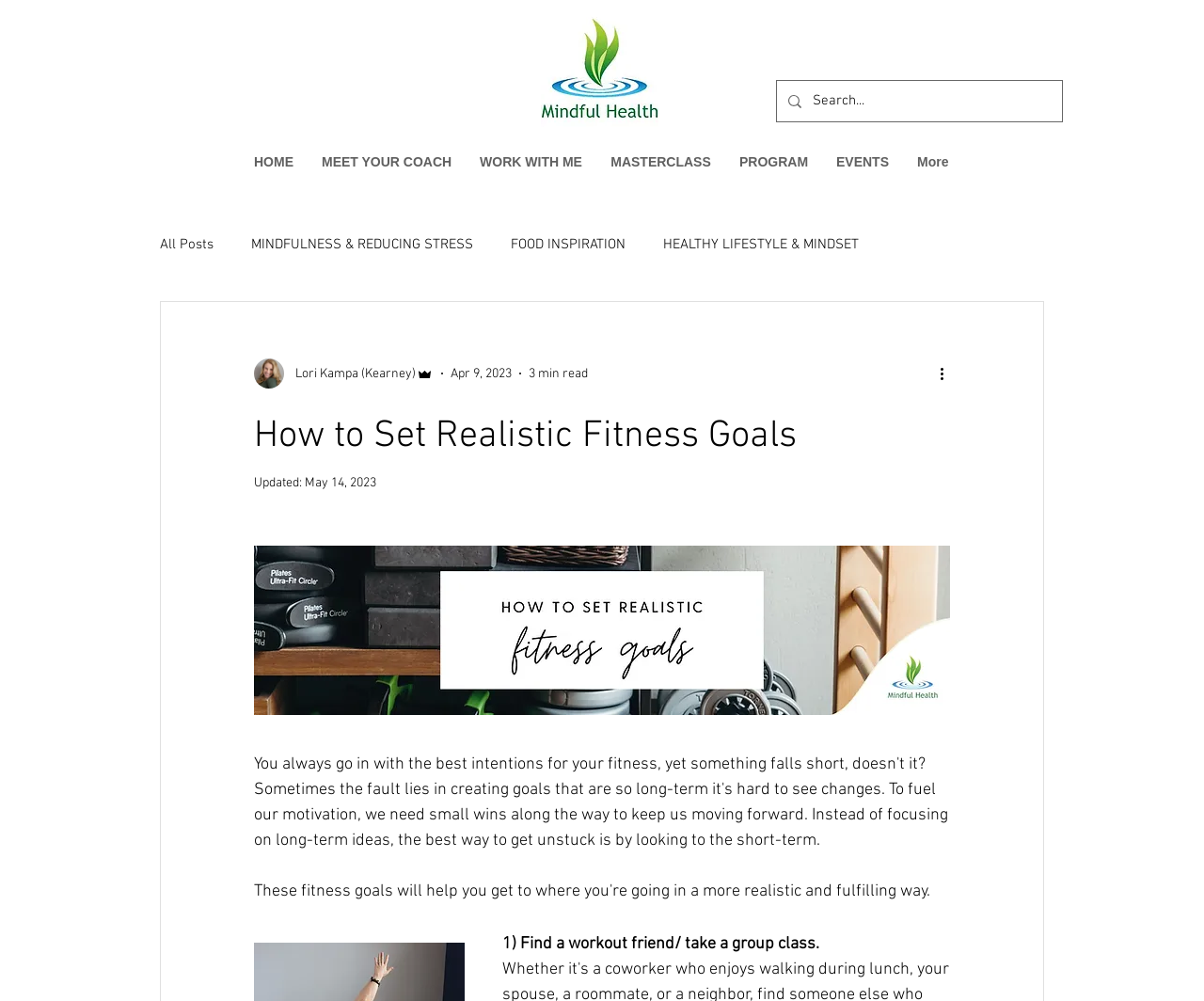Using the description "Get the direction", predict the bounding box of the relevant HTML element.

None